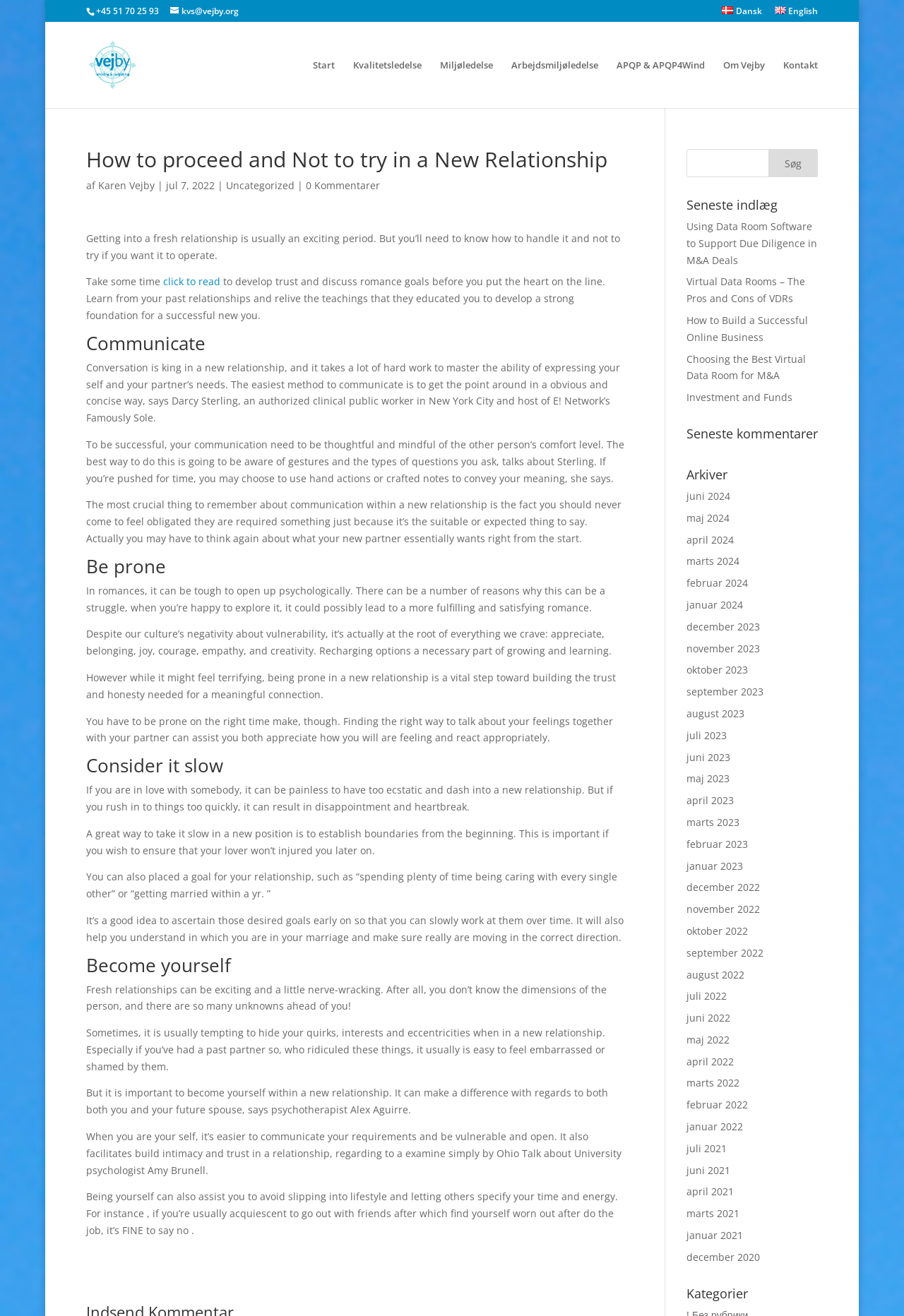From the webpage screenshot, predict the bounding box coordinates (top-left x, top-left y, bottom-right x, bottom-right y) for the UI element described here: input value="Nombre *" name="author"

None